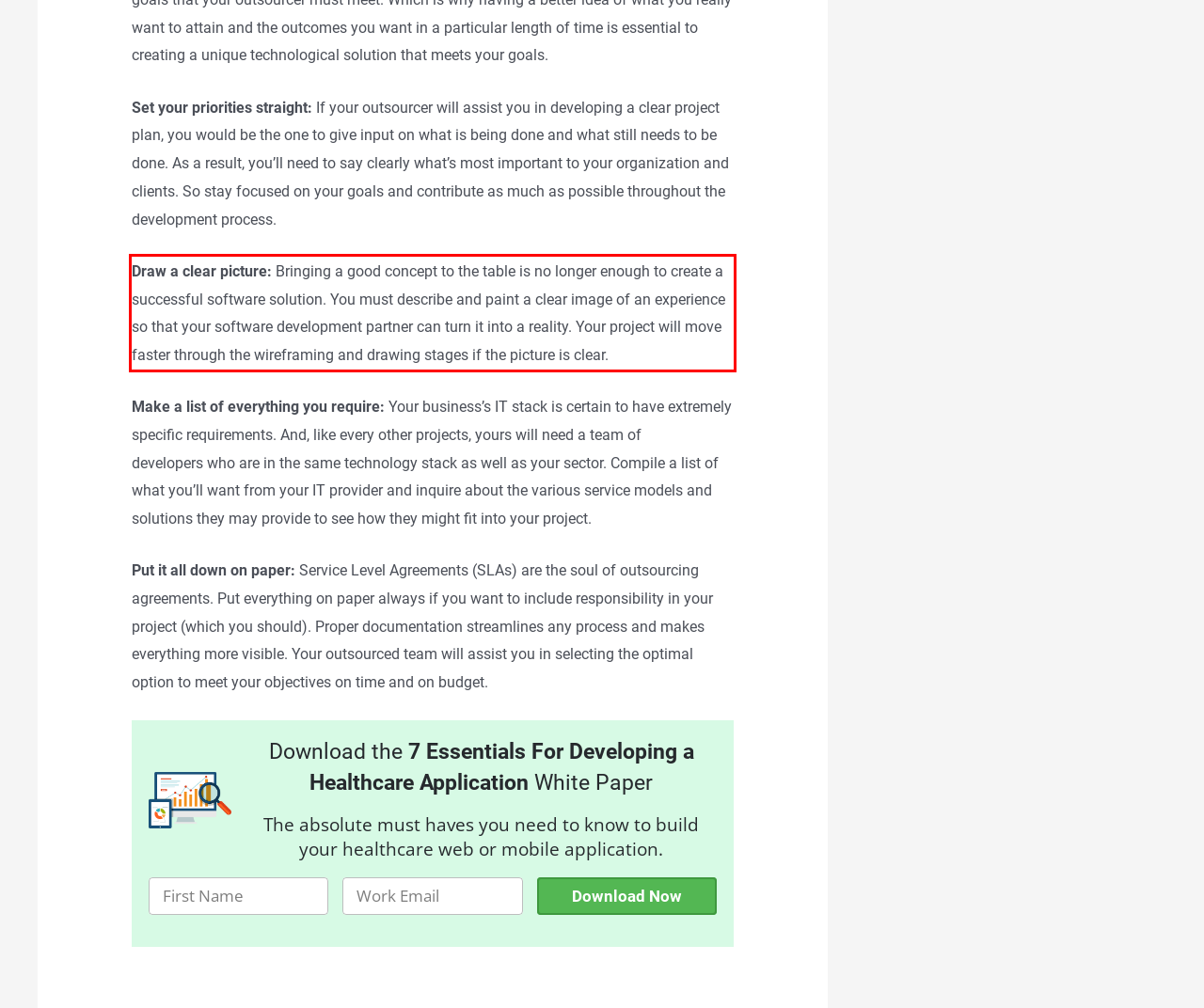Identify and extract the text within the red rectangle in the screenshot of the webpage.

Draw a clear picture: Bringing a good concept to the table is no longer enough to create a successful software solution. You must describe and paint a clear image of an experience so that your software development partner can turn it into a reality. Your project will move faster through the wireframing and drawing stages if the picture is clear.